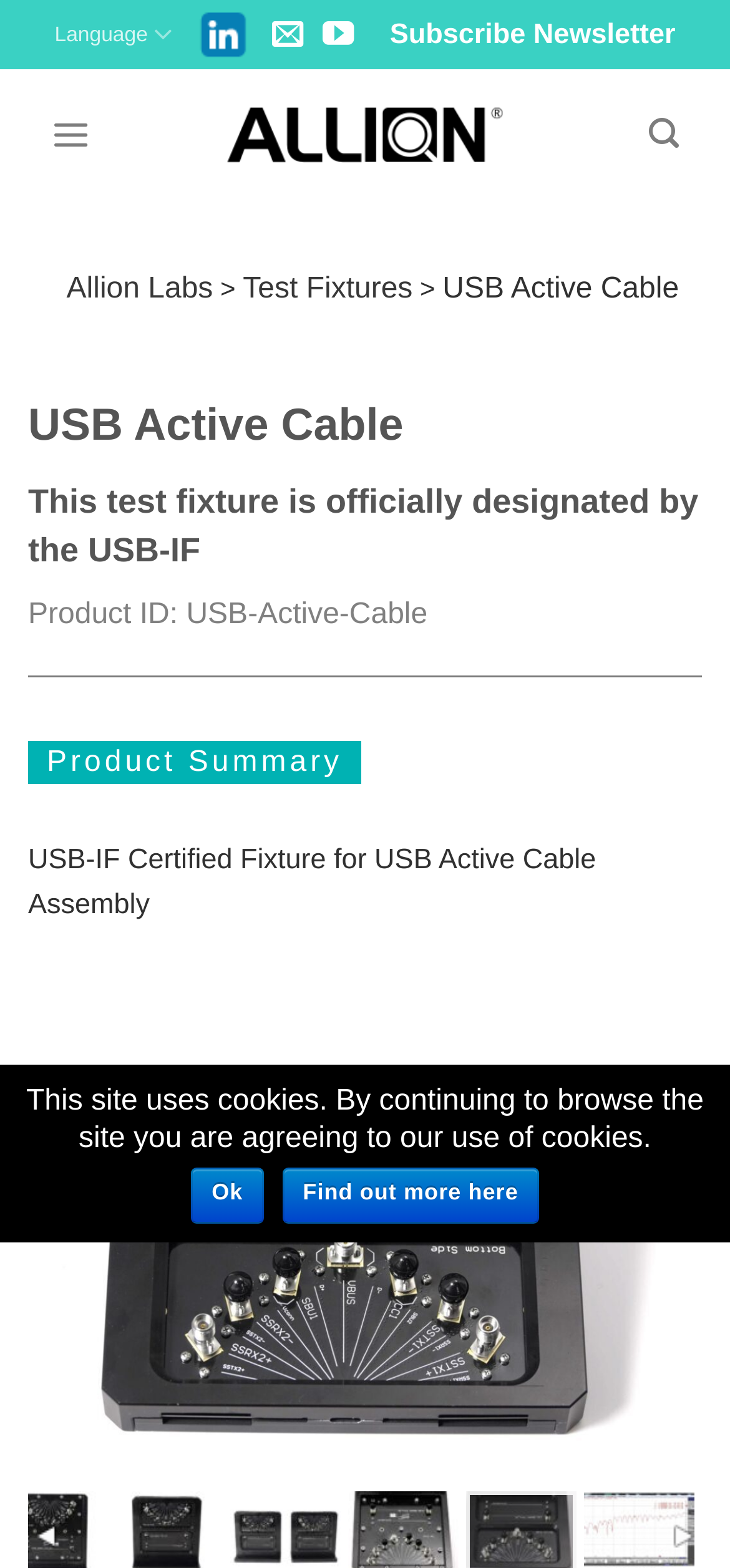Can you find and provide the title of the webpage?

USB Active Cable